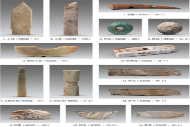Offer a detailed caption for the image presented.

The image showcases a collection of ancient bronze relics, highlighting the rich cultural heritage and craftsmanship of historical artisans. Displayed against a neutral background, the artifacts vary in shape and size, with intricate surface details that suggest a diverse array of functions and artistic styles. Each piece reflects the unique artistic traditions from a bygone era, providing insight into the historical context and significance of these artifacts. The arrangement of the relics invites viewers to appreciate the beauty and craftsmanship of ancient materials, emphasizing their importance in understanding the past.